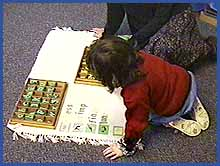Examine the image carefully and respond to the question with a detailed answer: 
What material are the letters likely made of?

The caption suggests that the letters are likely made from foam or wood, as they are described as 'vibrant set of small cut-out letters' and are being used in a hands-on learning activity.